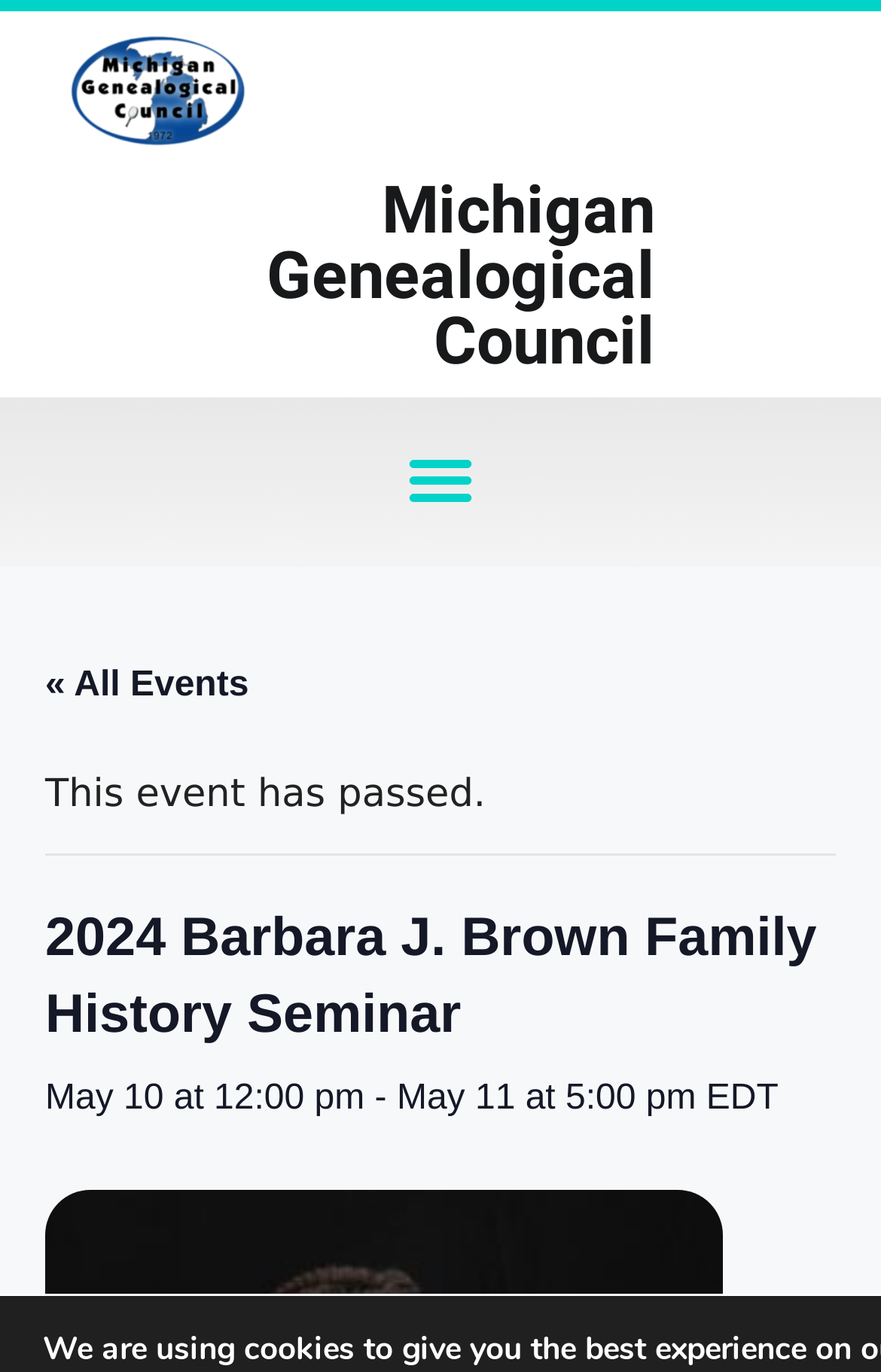Extract the main title from the webpage.

2024 Barbara J. Brown Family History Seminar